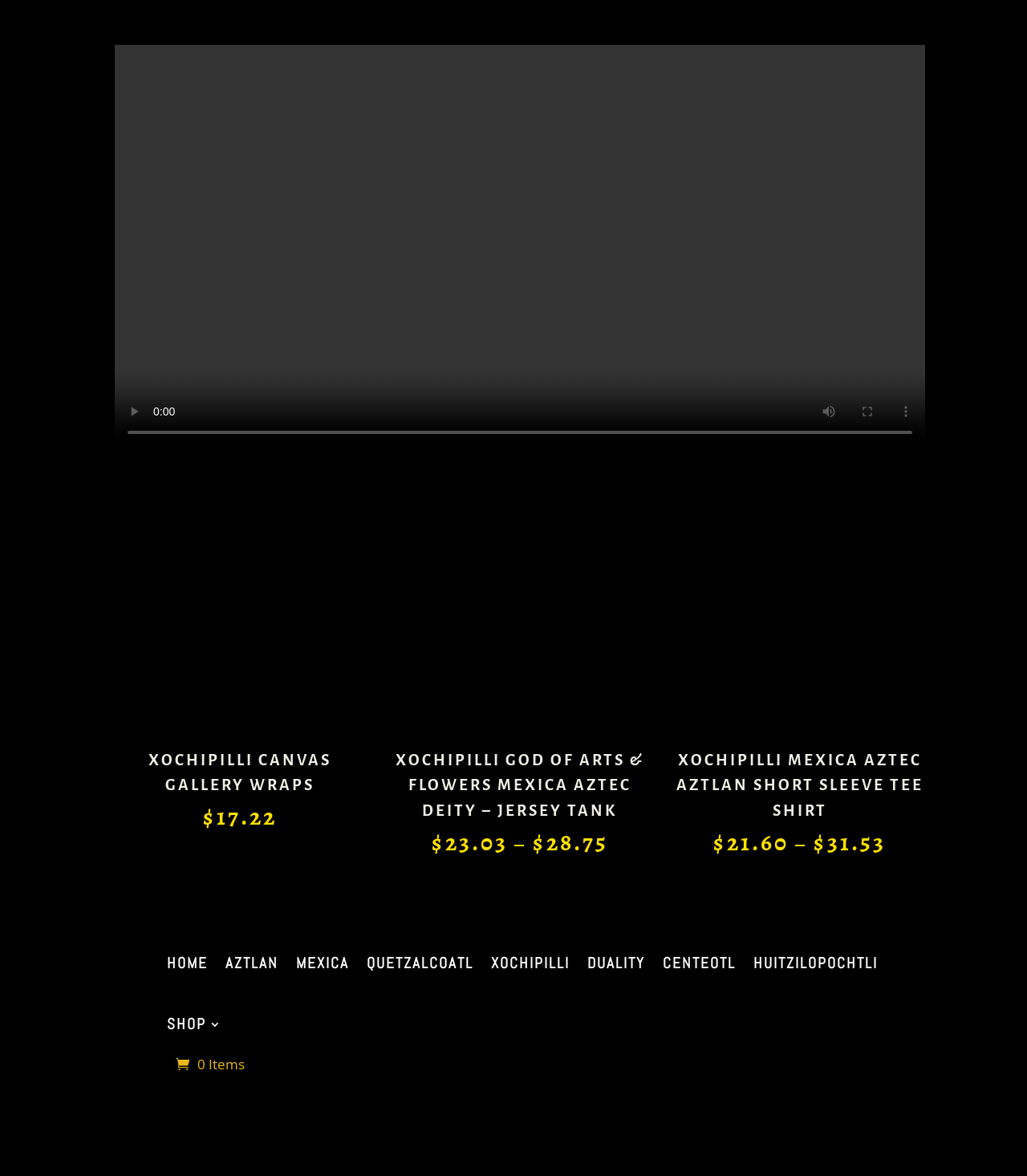What is the name of the third product?
Please respond to the question with a detailed and well-explained answer.

The third product is a link with a heading 'XOCHIPILLI MEXICA AZTEC AZTLAN SHORT SLEEVE TEE SHIRT' and a price range of $21.60 - $31.53, which can be found in the middle section of the webpage.